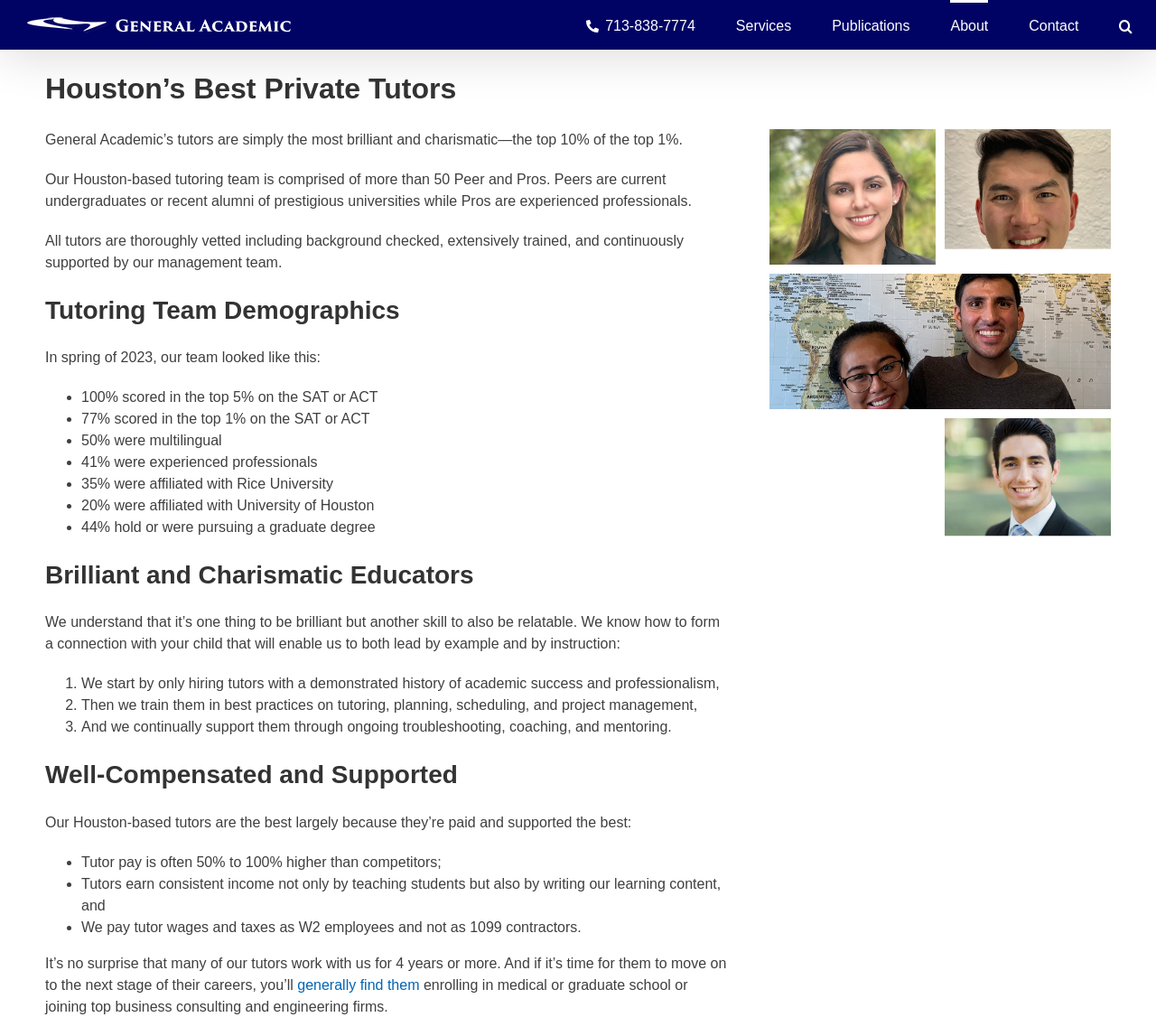How are tutors compensated?
Refer to the image and offer an in-depth and detailed answer to the question.

I determined the answer by looking at the section 'Well-Compensated and Supported', which explains that tutors are paid and supported the best, with higher pay and benefits, including consistent income, W2 employment, and opportunities to write learning content.